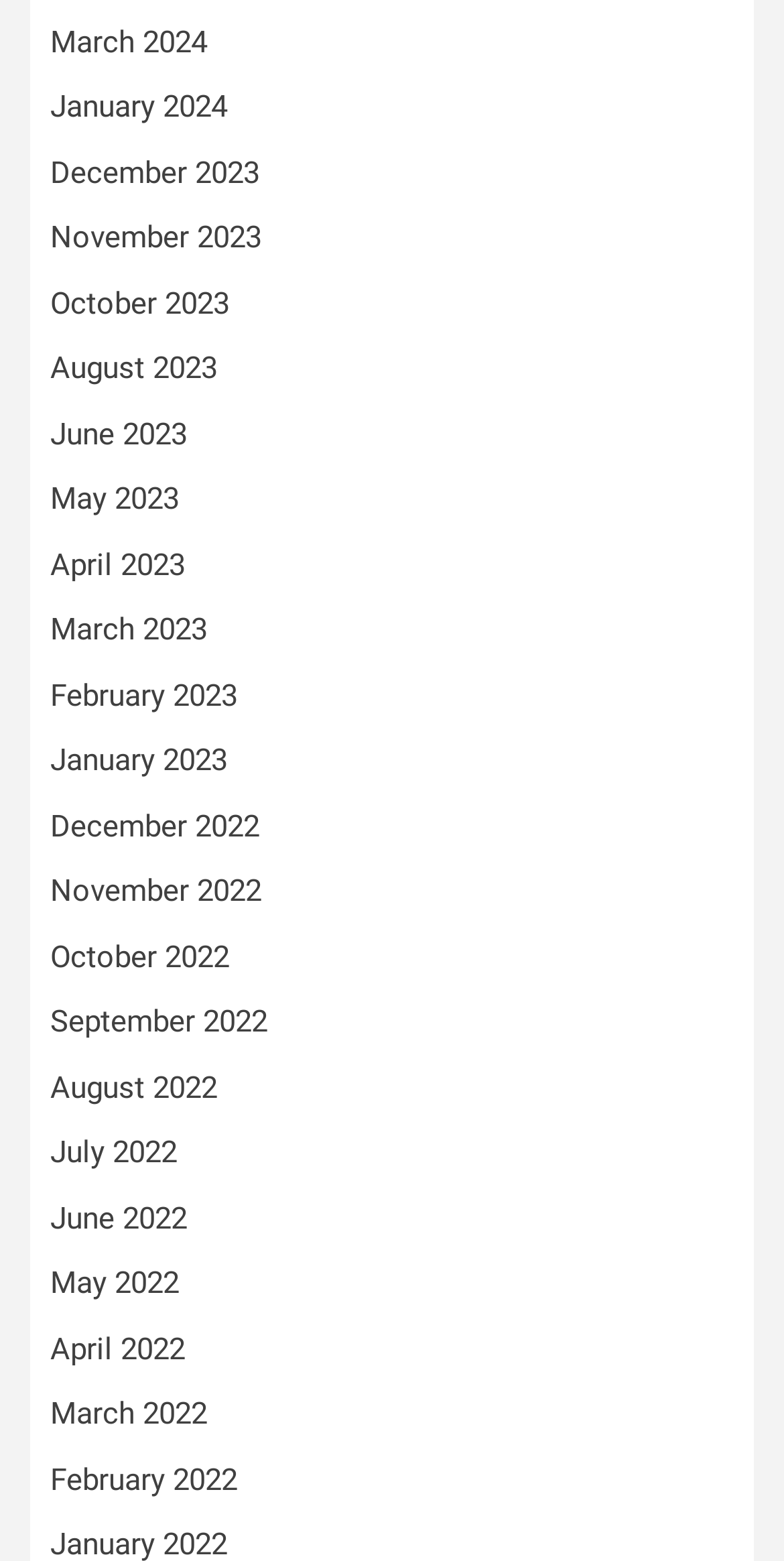Can you give a comprehensive explanation to the question given the content of the image?
How many months are listed in 2023?

I counted the number of links with '2023' in their text and found that there are 12 months listed in 2023, from January 2023 to December 2023.